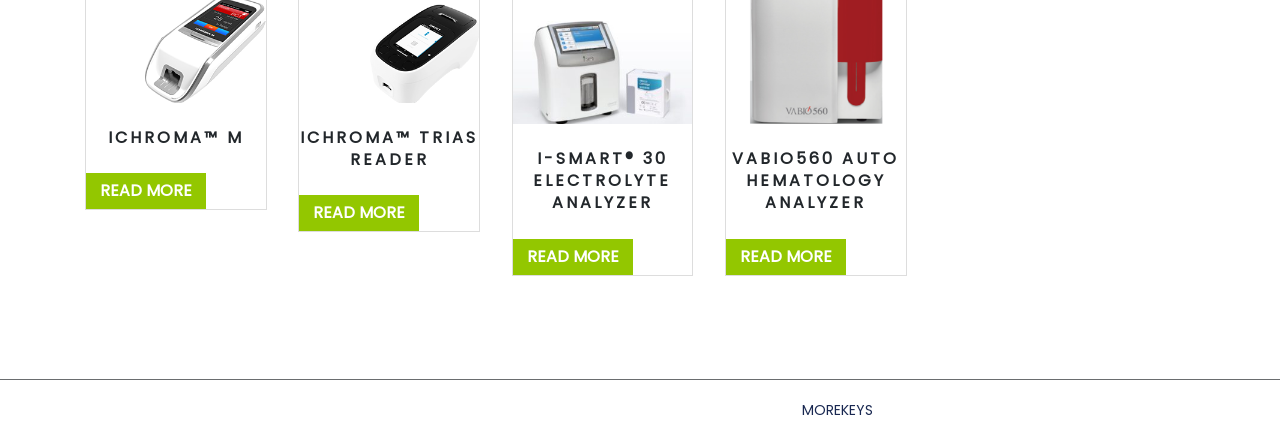Kindly respond to the following question with a single word or a brief phrase: 
What year is the copyright for?

2024